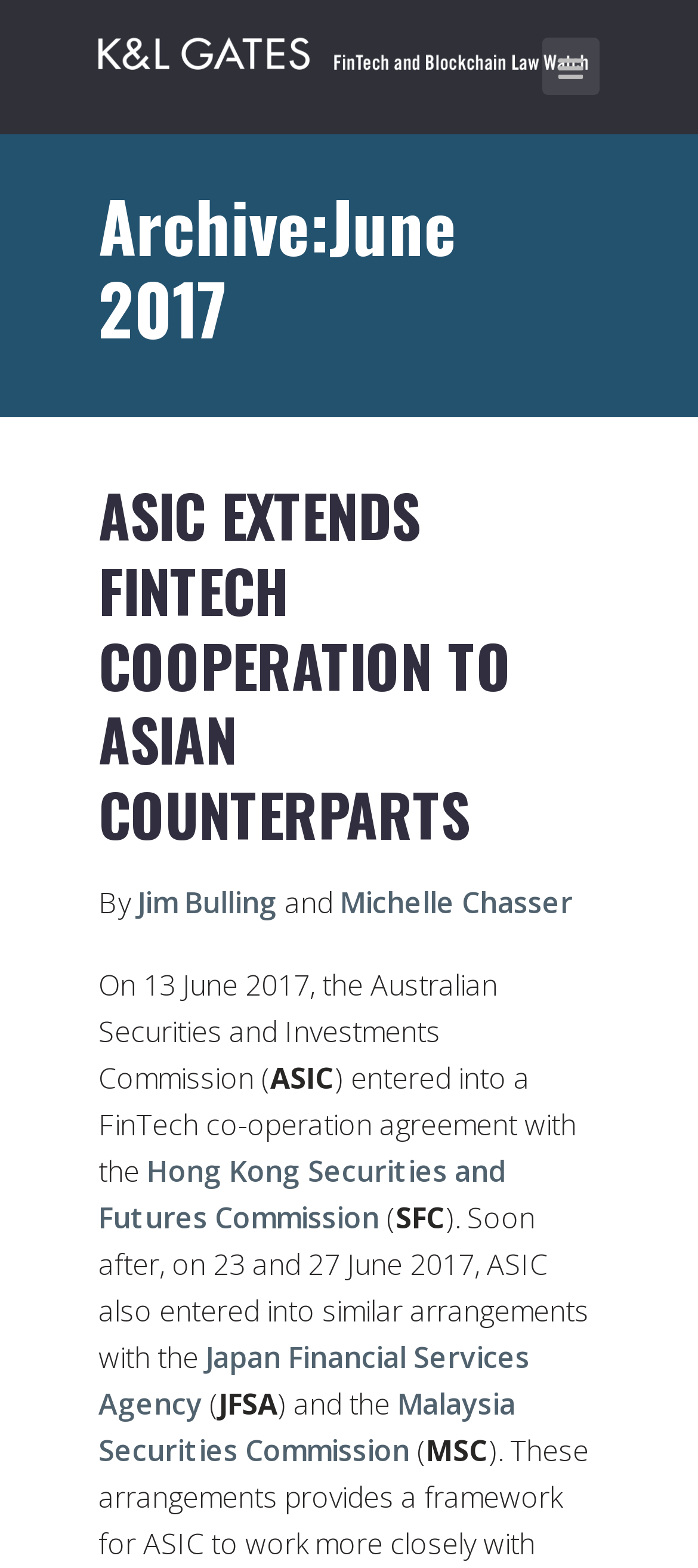Indicate the bounding box coordinates of the clickable region to achieve the following instruction: "View ASIC EXTENDS FINTECH COOPERATION TO ASIAN COUNTERPARTS."

[0.141, 0.302, 0.733, 0.546]